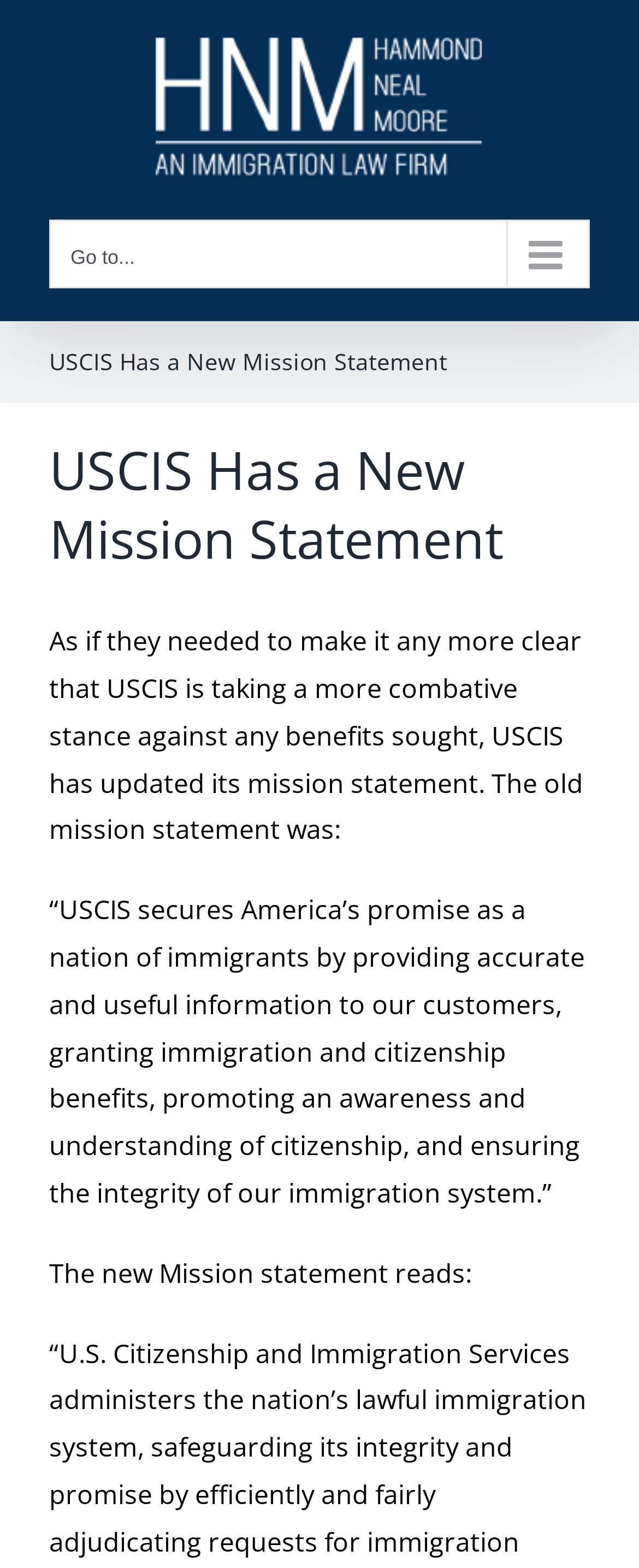What is the purpose of the button with three dots?
From the image, respond with a single word or phrase.

To open the main menu